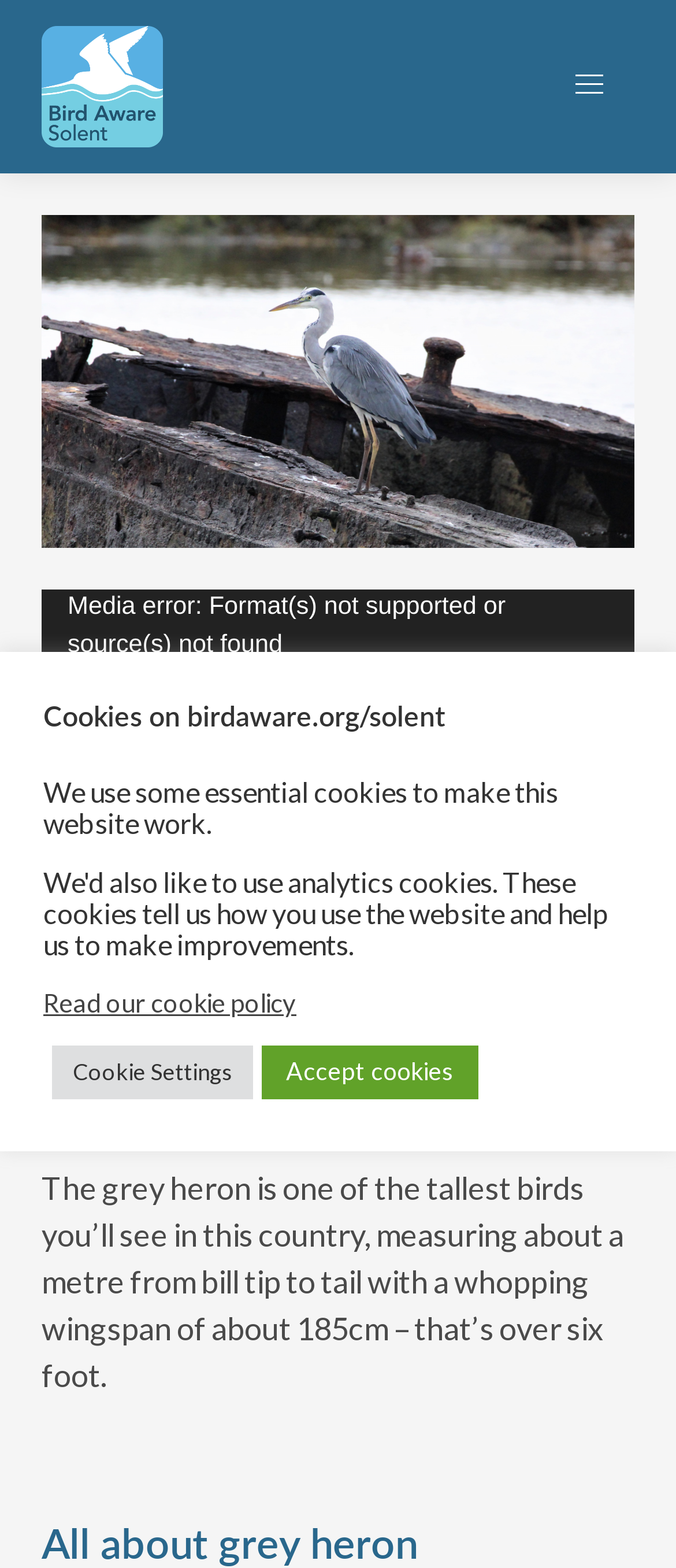What is the name of the bird on this webpage?
Based on the image, respond with a single word or phrase.

Grey heron